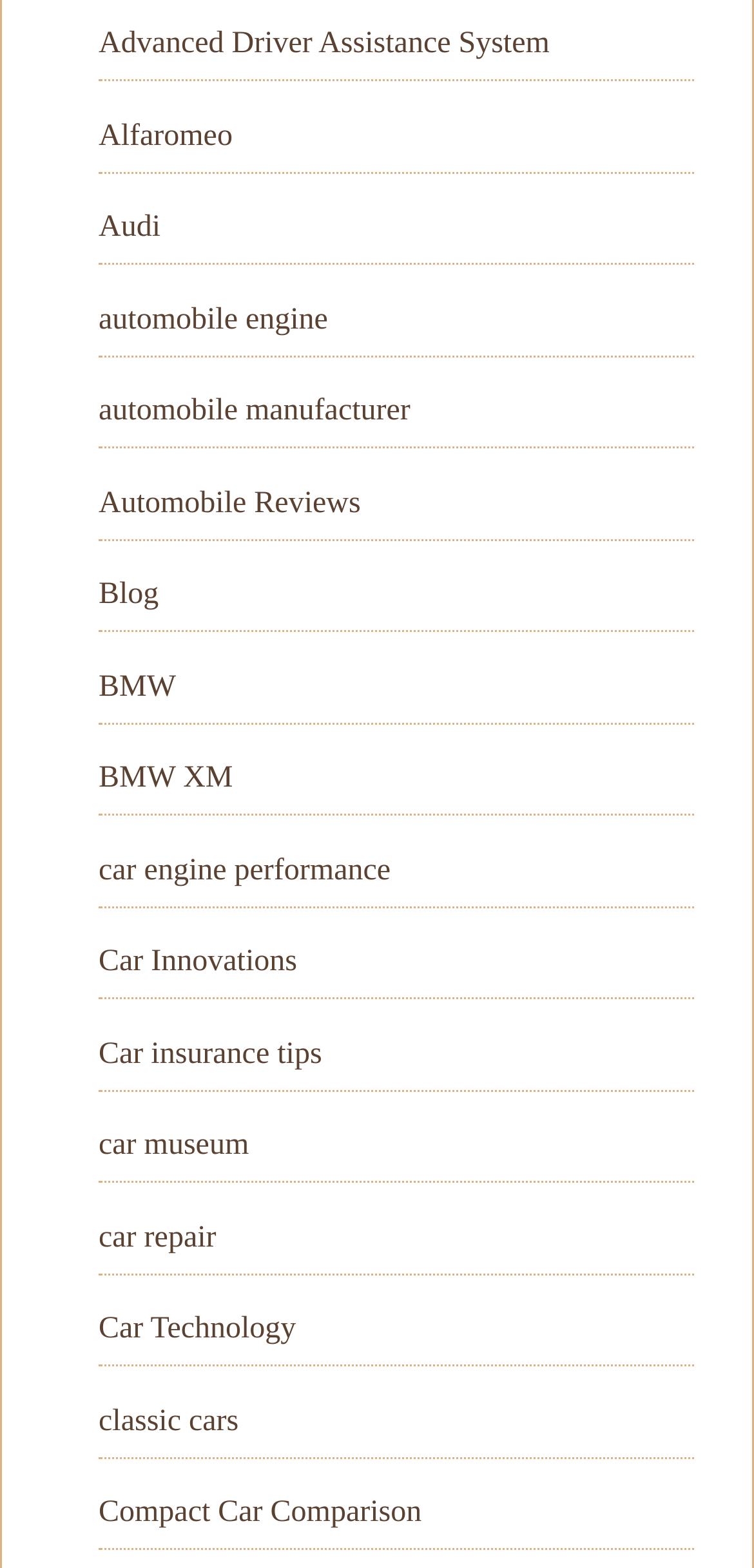Find the bounding box coordinates of the clickable element required to execute the following instruction: "Click on Advanced Driver Assistance System". Provide the coordinates as four float numbers between 0 and 1, i.e., [left, top, right, bottom].

[0.131, 0.018, 0.729, 0.039]